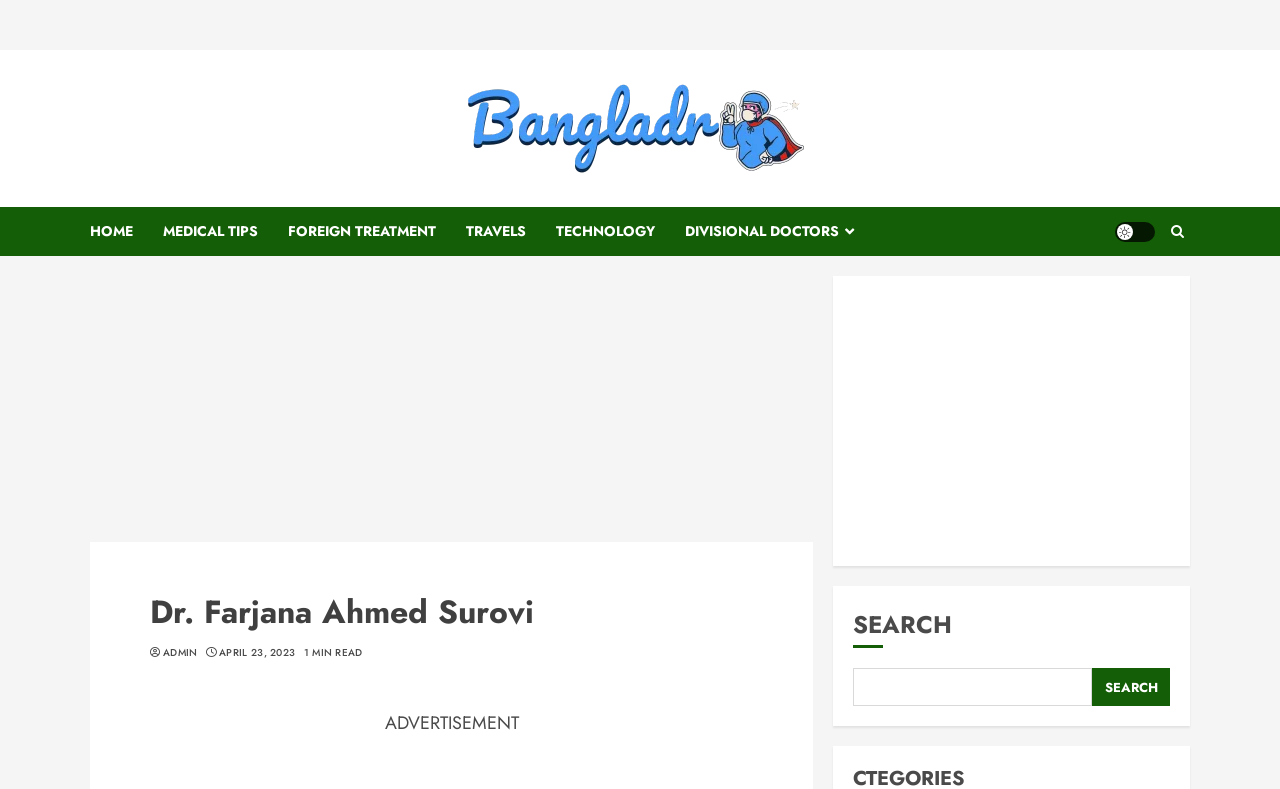Give a succinct answer to this question in a single word or phrase: 
What is the name of the doctor on this webpage?

Dr. Farjana Ahmed Surovi